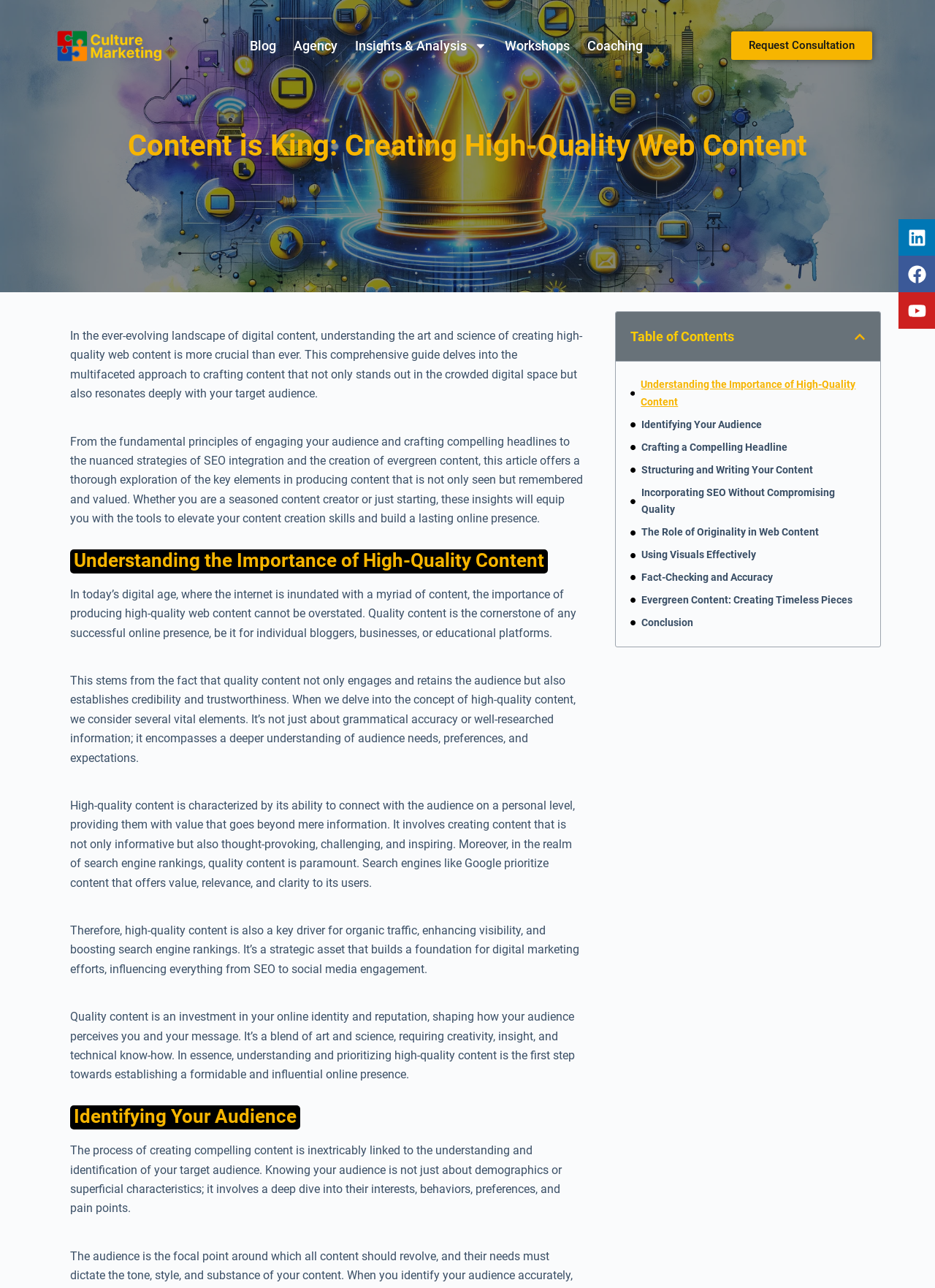Find the bounding box coordinates for the area that must be clicked to perform this action: "View the 'Table of Contents'".

[0.674, 0.254, 0.913, 0.269]